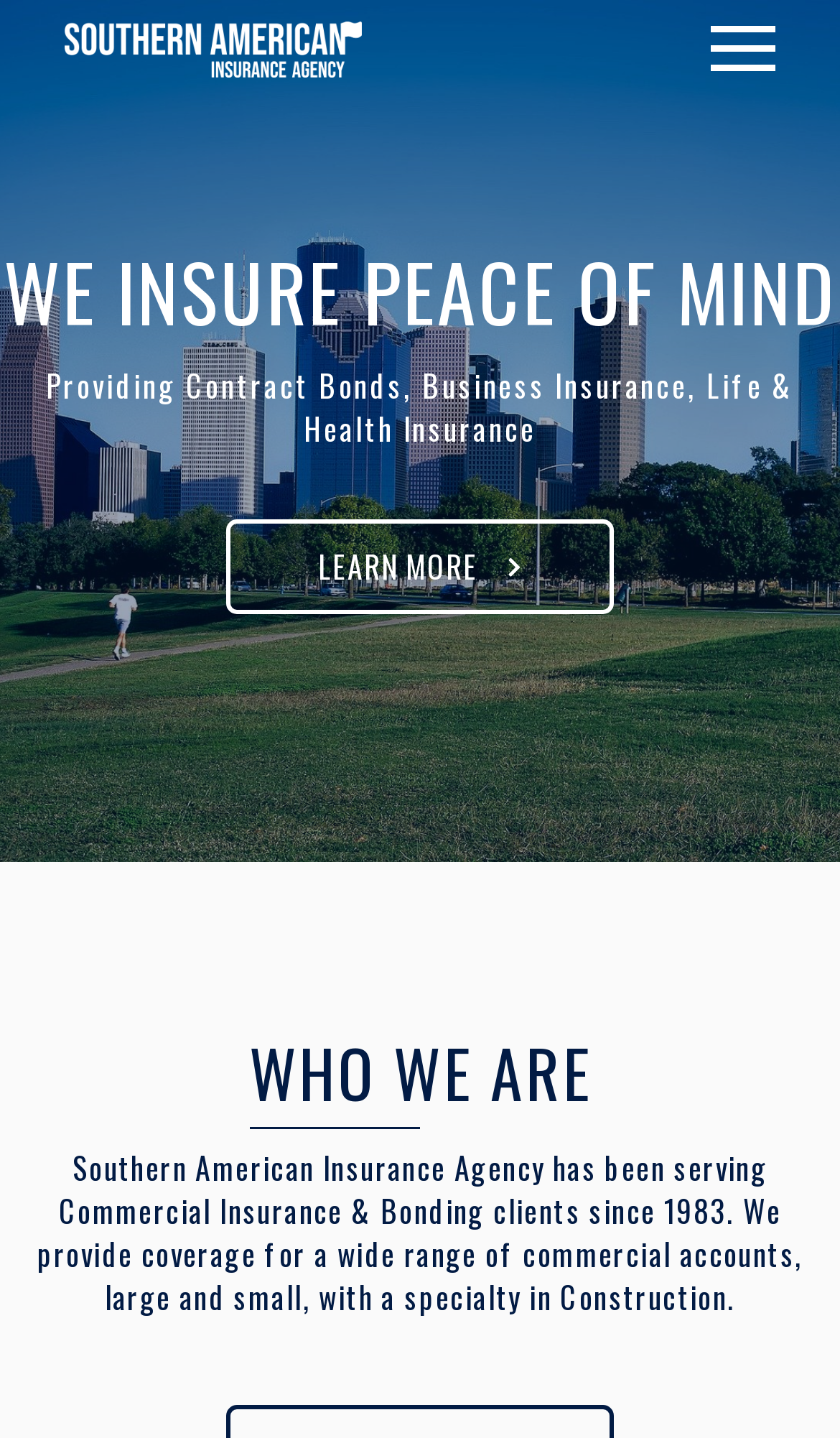What is the purpose of the 'LEARN MORE' button? Refer to the image and provide a one-word or short phrase answer.

To learn more